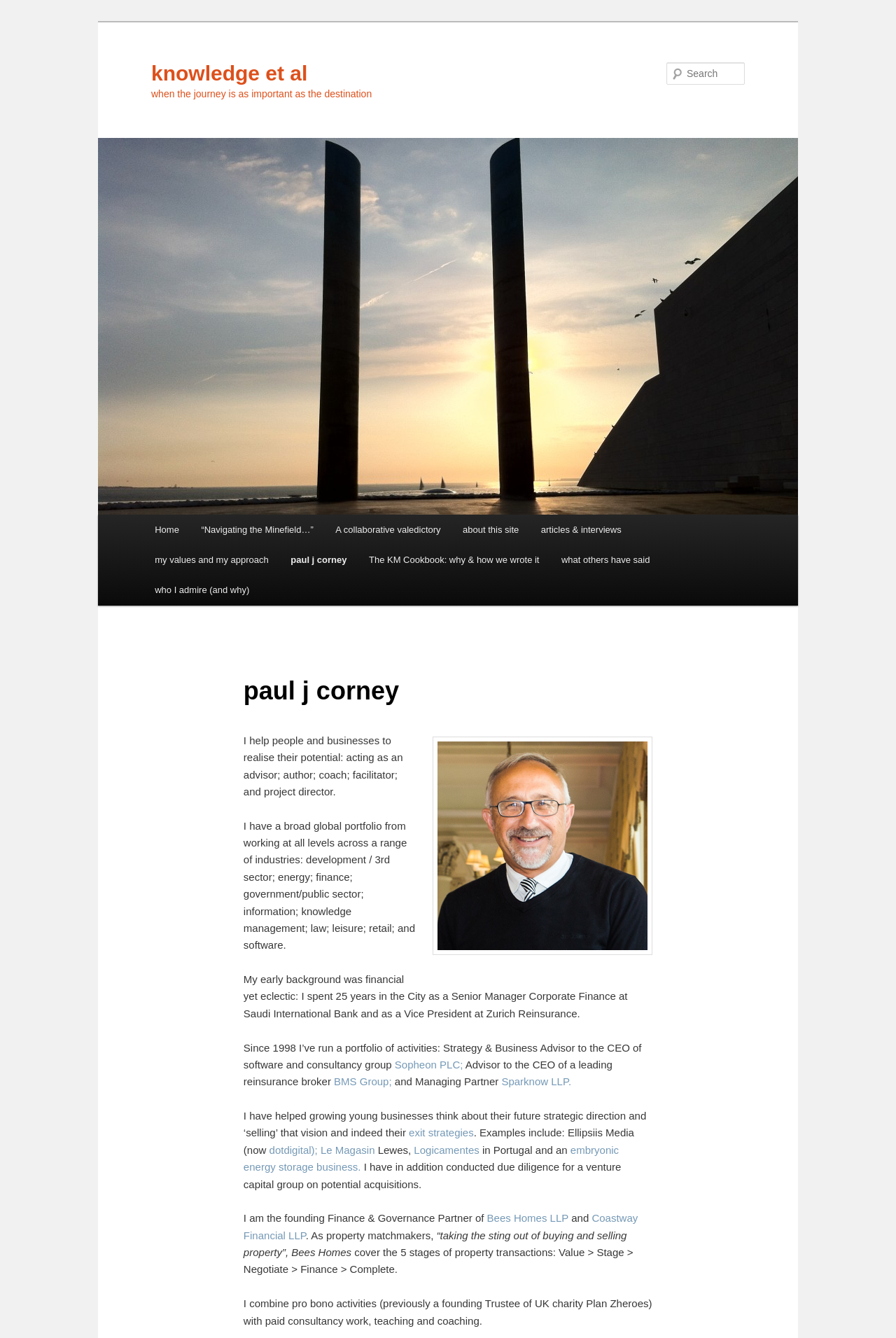Give the bounding box coordinates for this UI element: "“Navigating the Minefield…”". The coordinates should be four float numbers between 0 and 1, arranged as [left, top, right, bottom].

[0.212, 0.385, 0.362, 0.407]